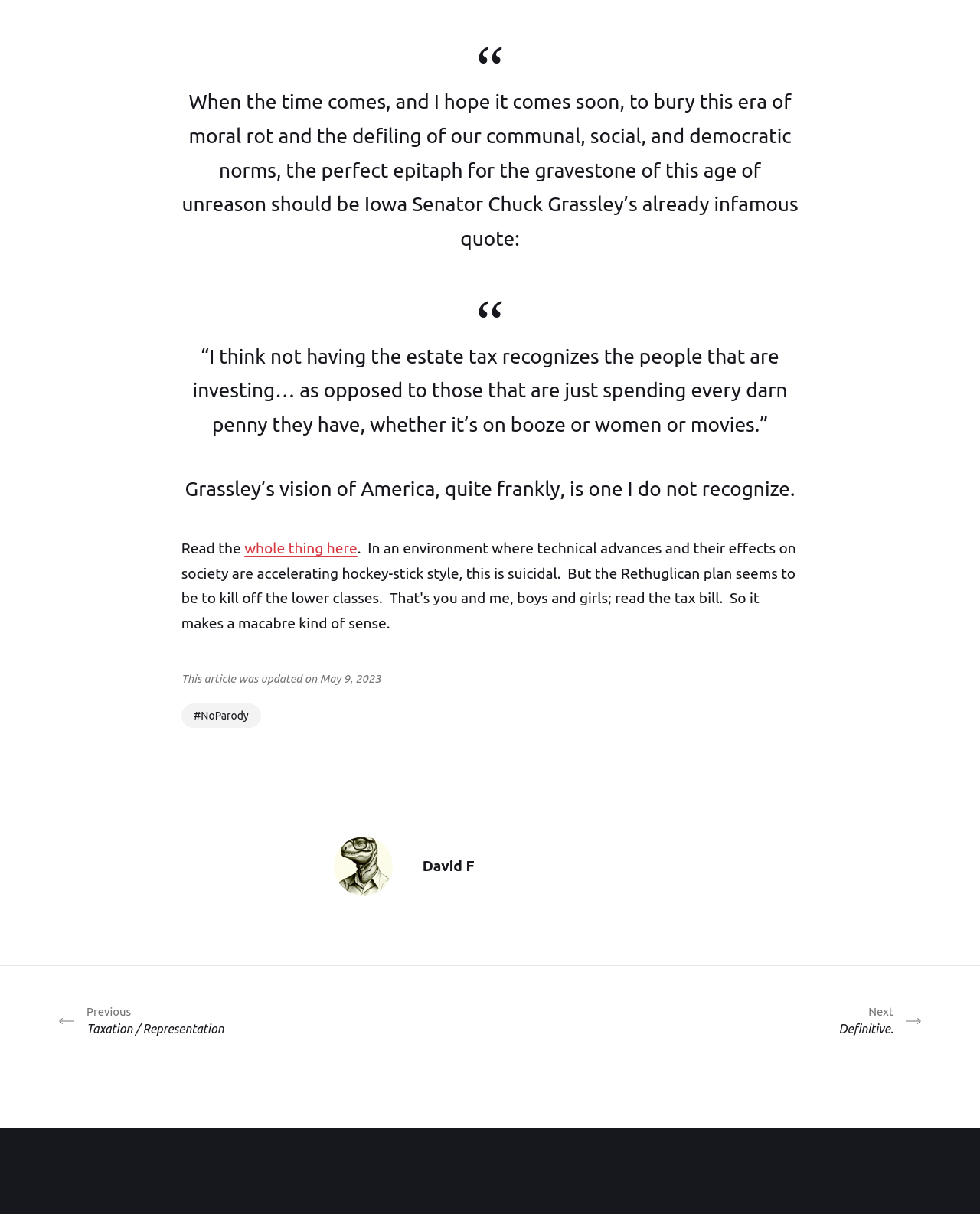Provide a one-word or short-phrase answer to the question:
What is the name of the author?

David F